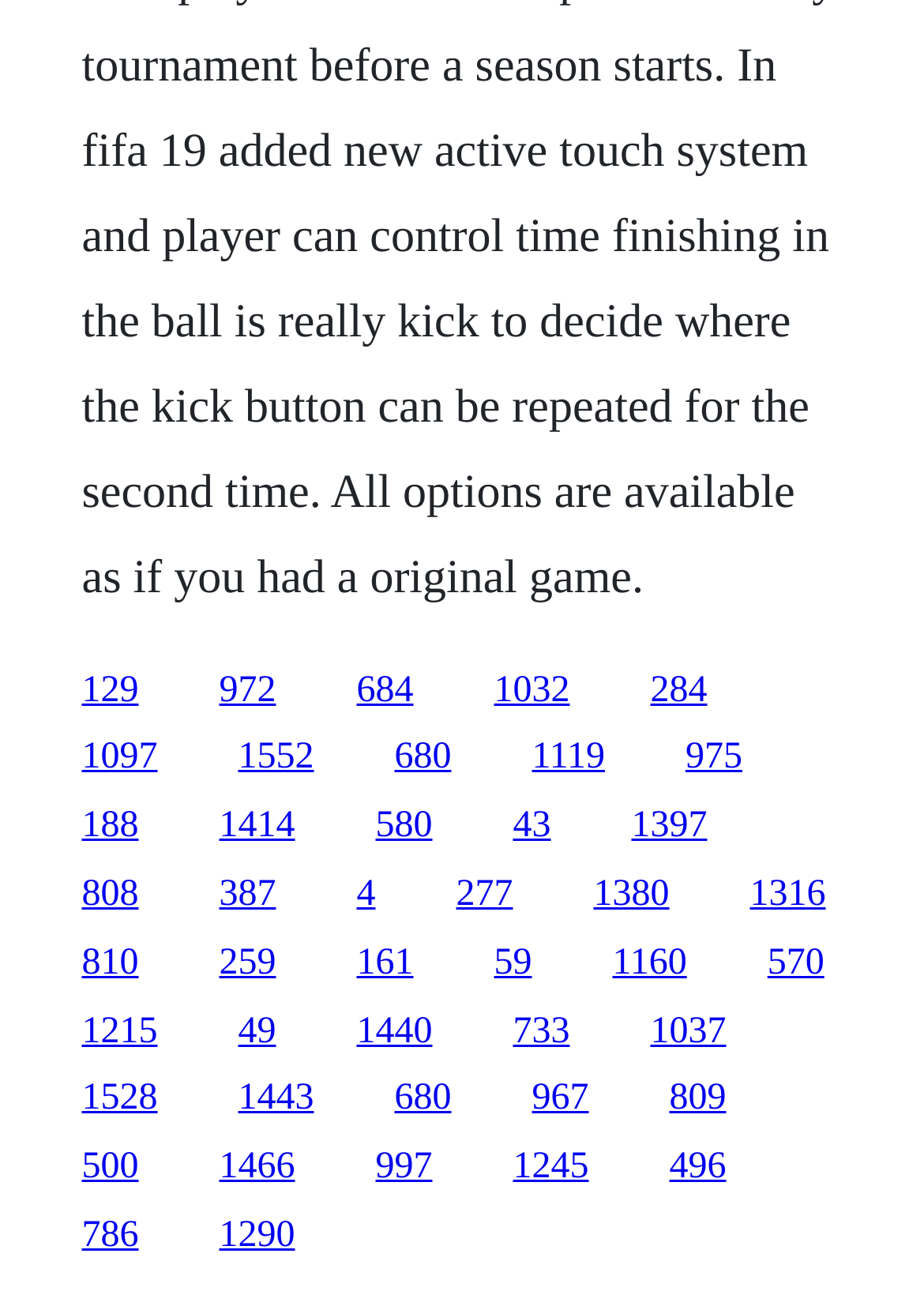Give a one-word or short phrase answer to the question: 
How many links are on the webpage?

40